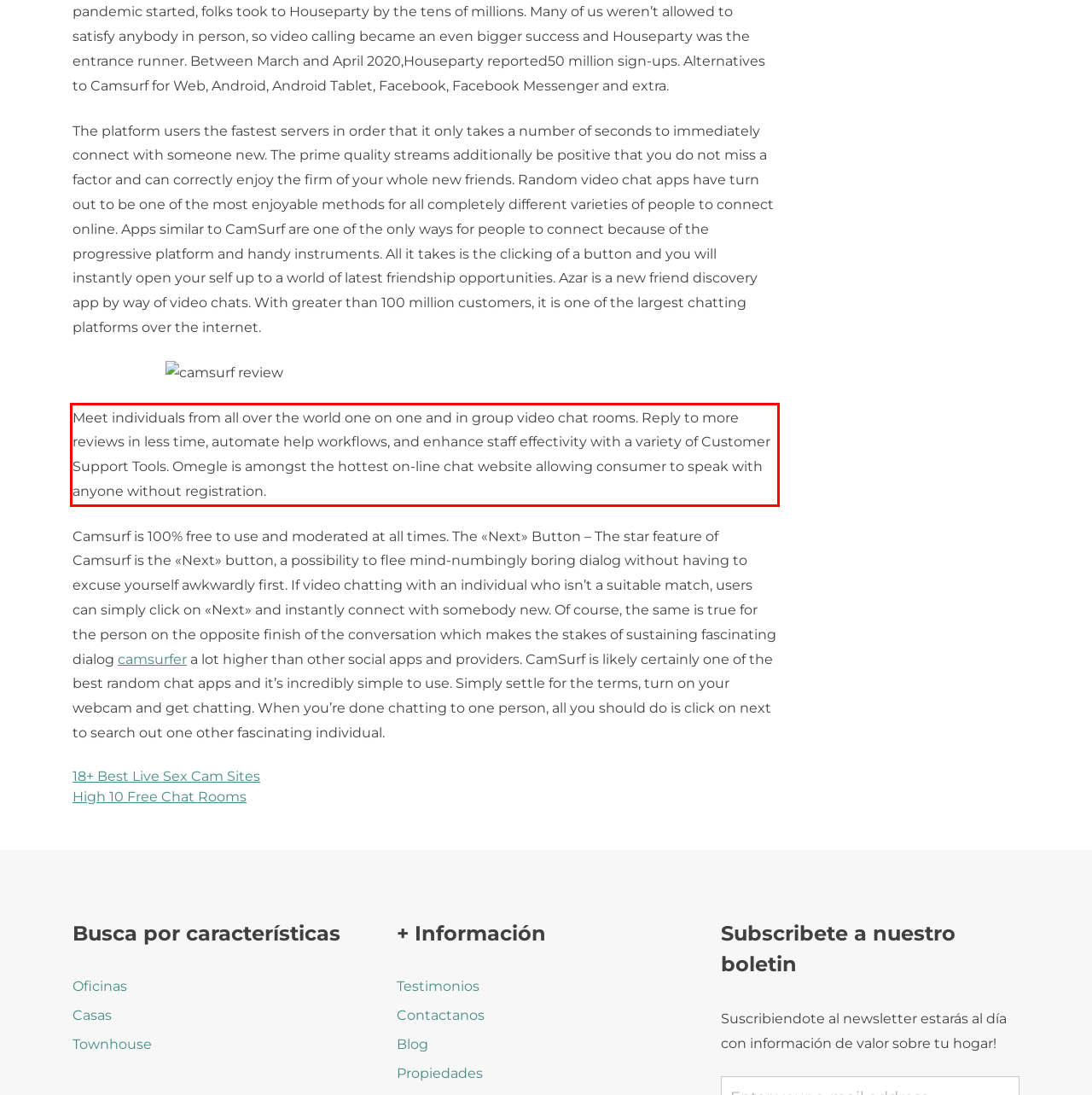Identify and extract the text within the red rectangle in the screenshot of the webpage.

Meet individuals from all over the world one on one and in group video chat rooms. Reply to more reviews in less time, automate help workflows, and enhance staff effectivity with a variety of Customer Support Tools. Omegle is amongst the hottest on-line chat website allowing consumer to speak with anyone without registration.